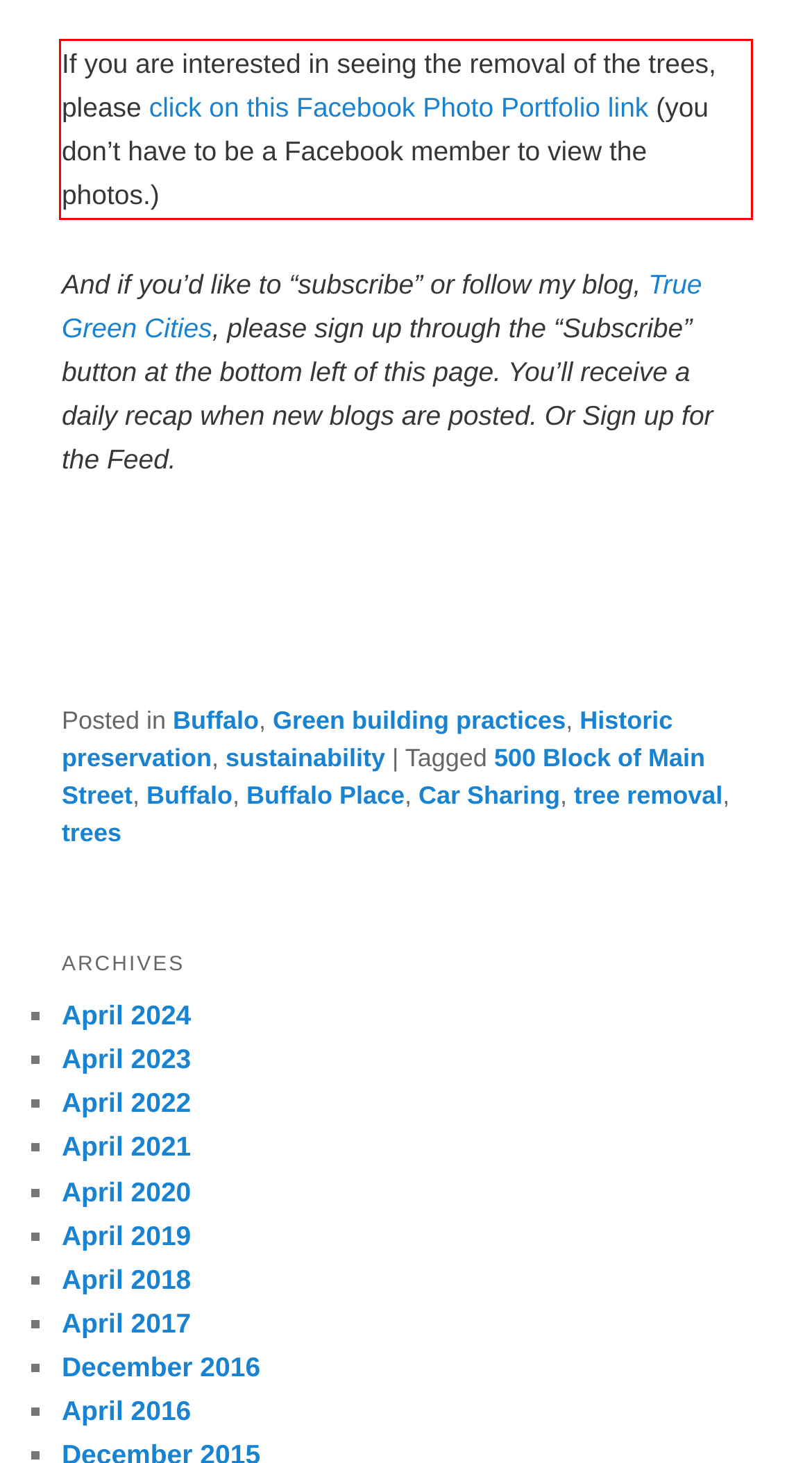Please look at the webpage screenshot and extract the text enclosed by the red bounding box.

If you are interested in seeing the removal of the trees, please click on this Facebook Photo Portfolio link (you don’t have to be a Facebook member to view the photos.)